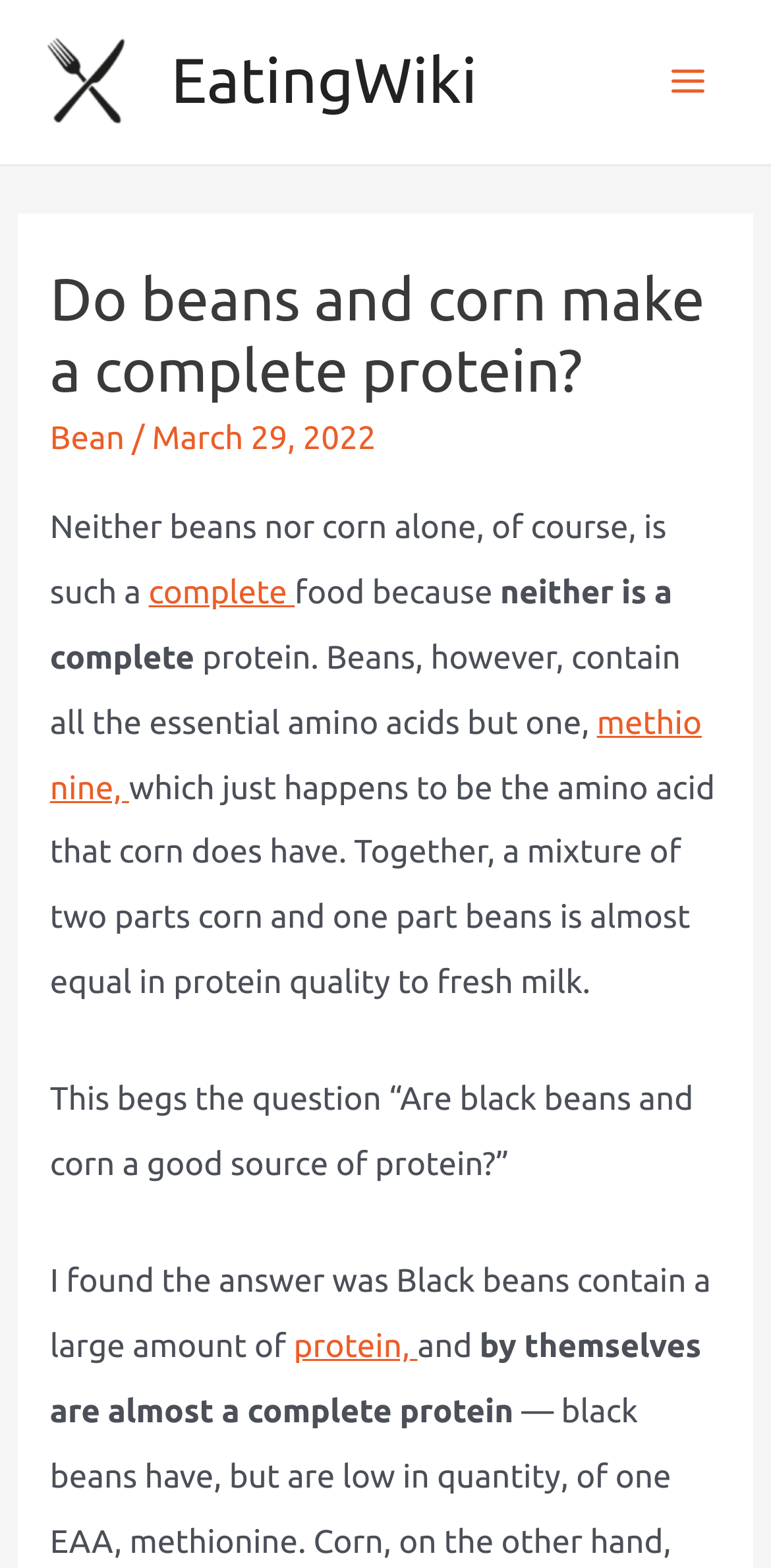Based on the image, give a detailed response to the question: What is the ratio of corn to beans for a complete protein?

The answer can be found in the sentence 'Together, a mixture of two parts corn and one part beans is almost equal in protein quality to fresh milk.'